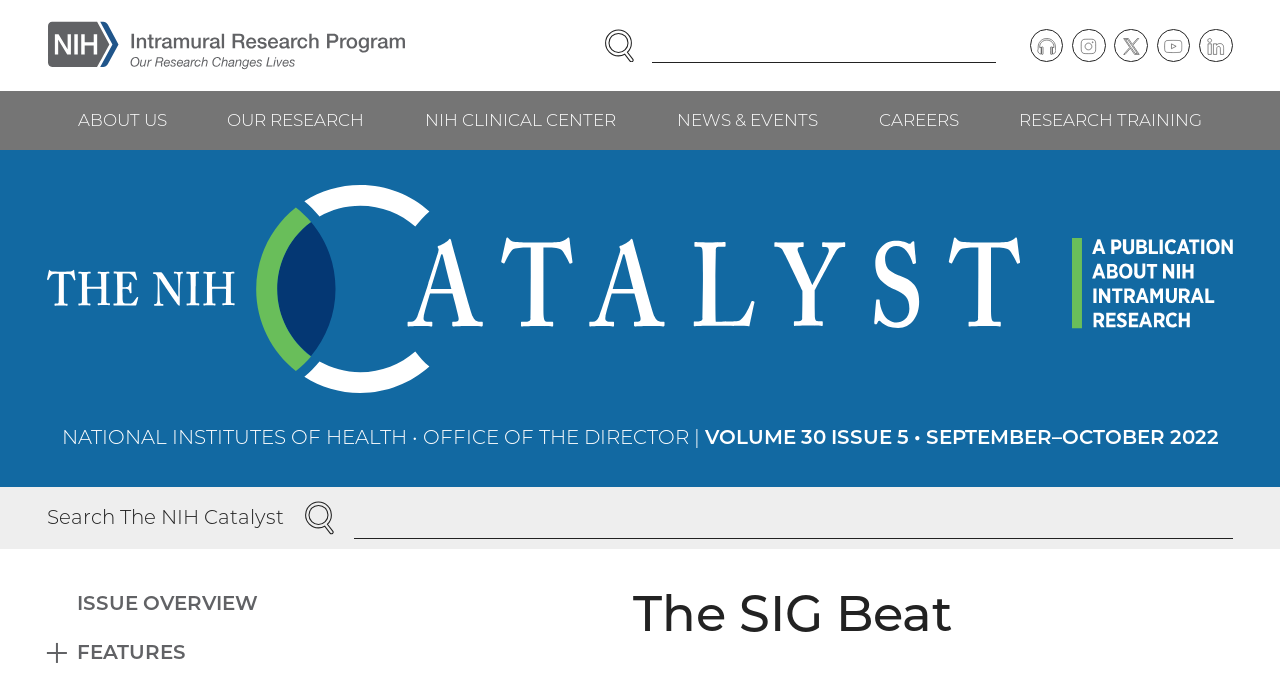Give a concise answer using only one word or phrase for this question:
What is the issue number of the current publication?

VOLUME 30 ISSUE 5